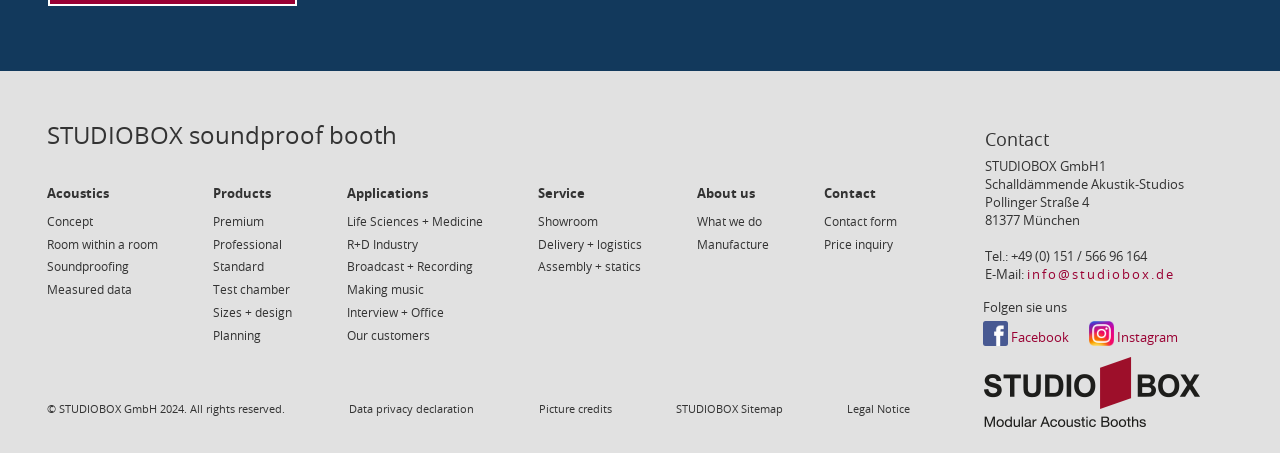Please locate the bounding box coordinates of the element that needs to be clicked to achieve the following instruction: "View the company's address". The coordinates should be four float numbers between 0 and 1, i.e., [left, top, right, bottom].

[0.769, 0.406, 0.85, 0.444]